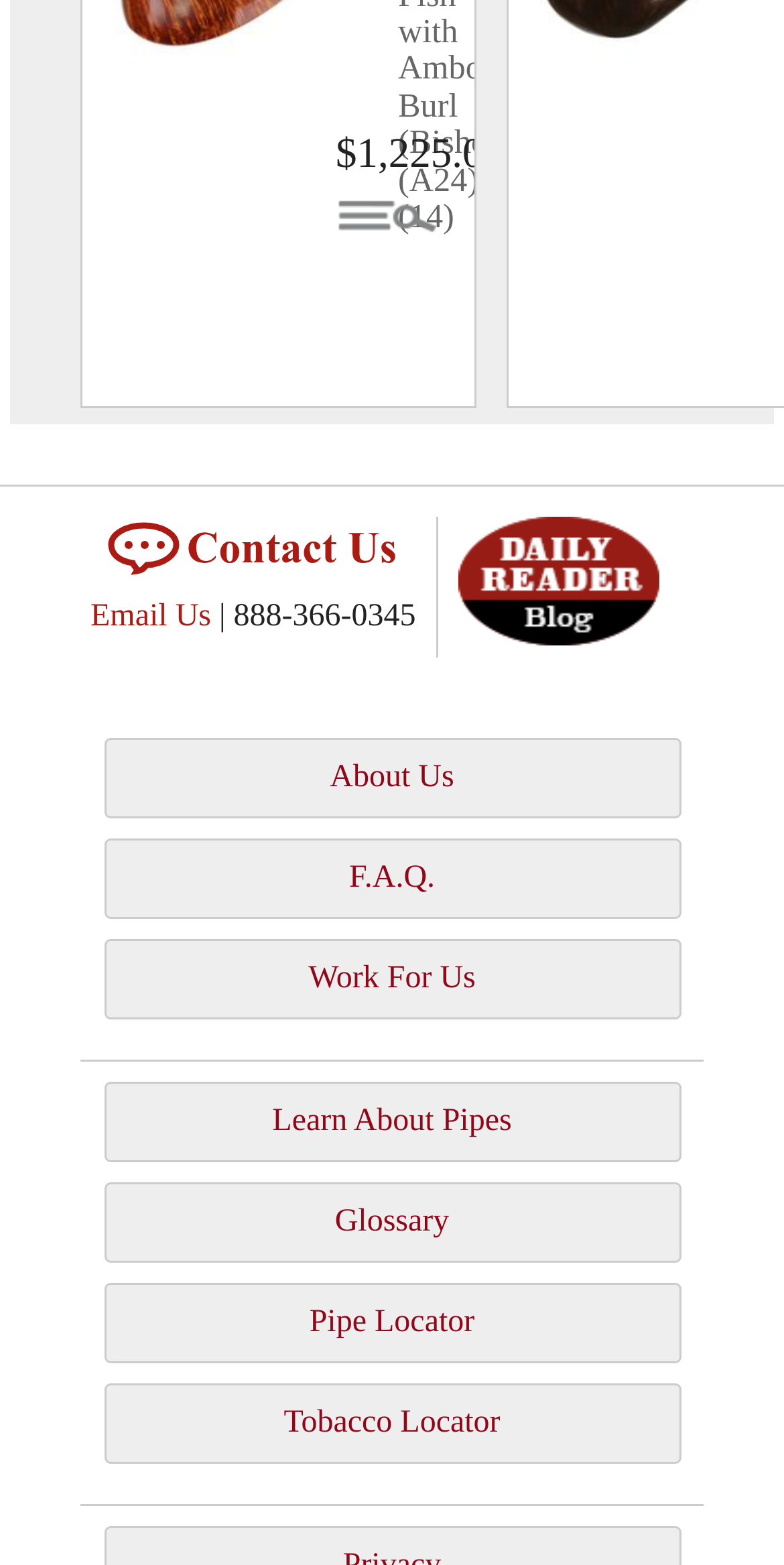Examine the image carefully and respond to the question with a detailed answer: 
What is the price of the product?

The price of the product is mentioned on the webpage as a static text element with the value '$1,225.00', which is located at the top of the page.